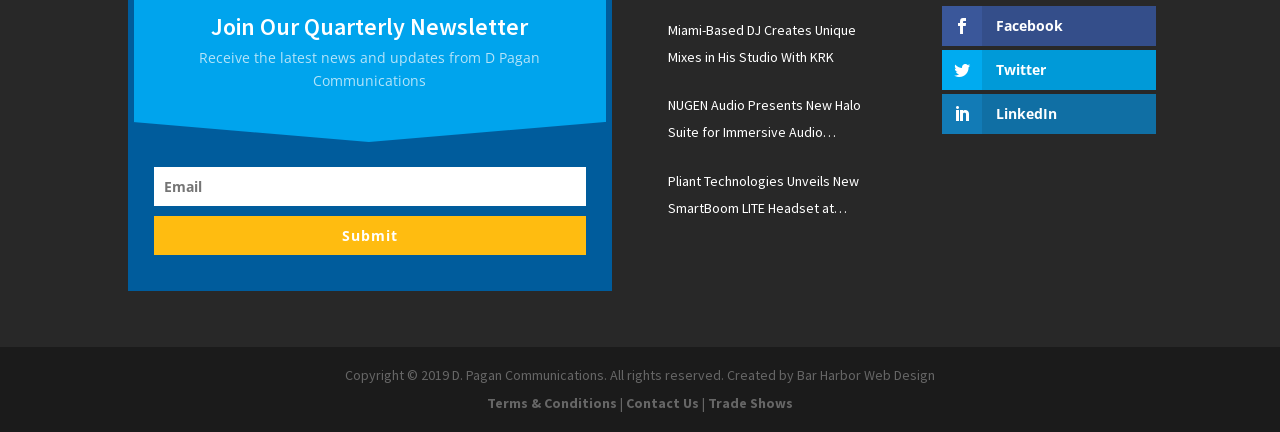Pinpoint the bounding box coordinates of the element to be clicked to execute the instruction: "Enter email address".

[0.12, 0.387, 0.458, 0.477]